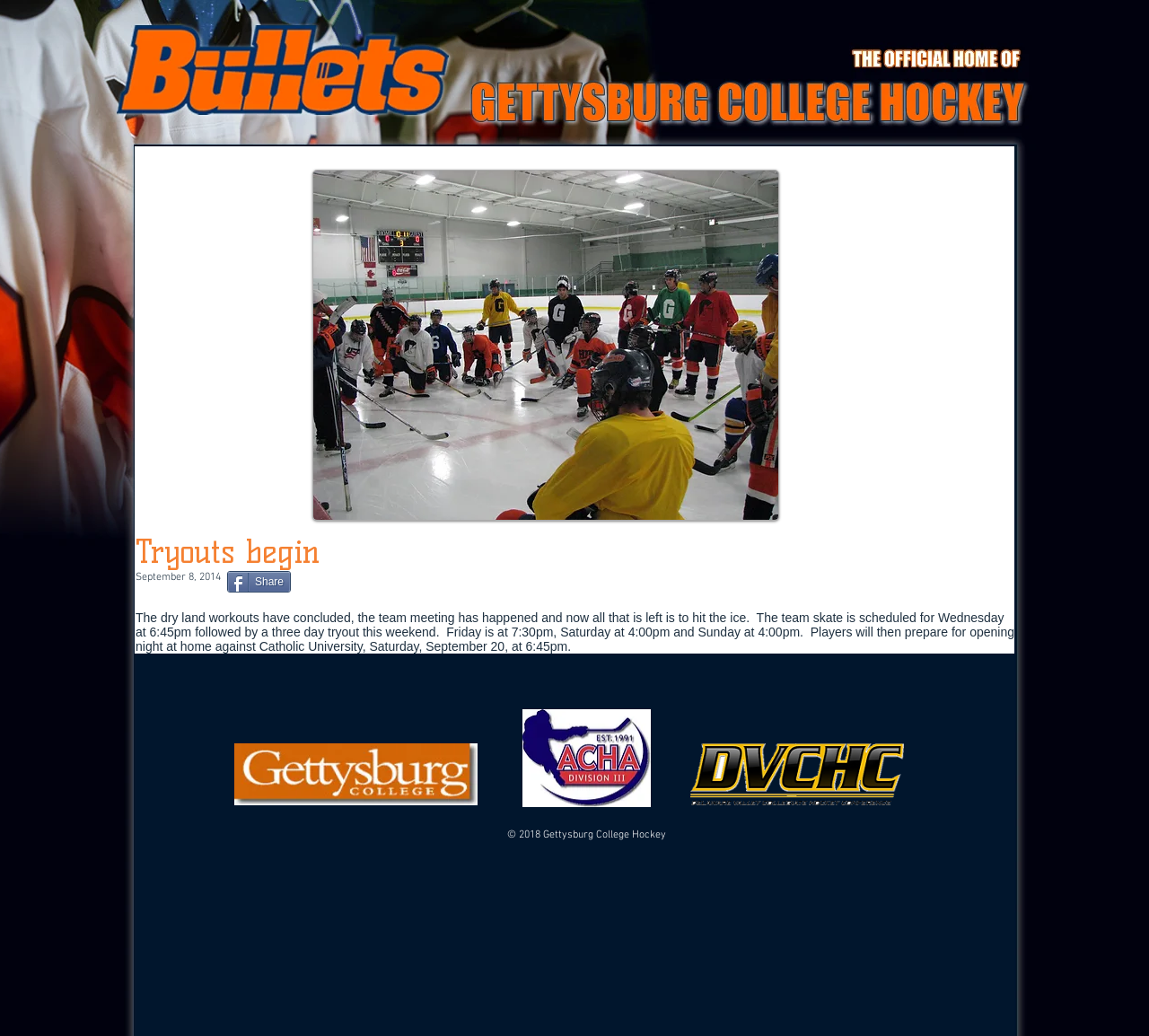Detail the features and information presented on the webpage.

The webpage is about Gettysburg College Hockey, specifically focusing on the tryouts for the class of 2018. At the top of the page, there is a main section that takes up most of the width, spanning from the top left to the top right. Within this section, there is a large image of a hockey player, labeled "recruit1.jpg", positioned slightly to the right of center.

Below the image, there is a heading that reads "Tryouts begin" in a prominent location, taking up about two-thirds of the width. Directly below the heading, there is a line of text that states the date "September 8, 2014". Following this, there is a block of text that provides details about the tryout schedule, including the dates and times of the team skate and tryouts.

To the right of the tryout schedule text, there is a "Share" button. At the very bottom of the page, there is a footer section that contains a copyright notice "© 2018 Gettysburg College Hockey" positioned near the center, along with three links to the left and right of the copyright notice.